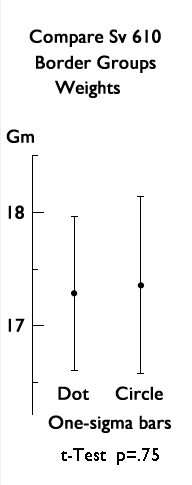Answer the question with a brief word or phrase:
What is the p-value of the t-Test result?

0.75